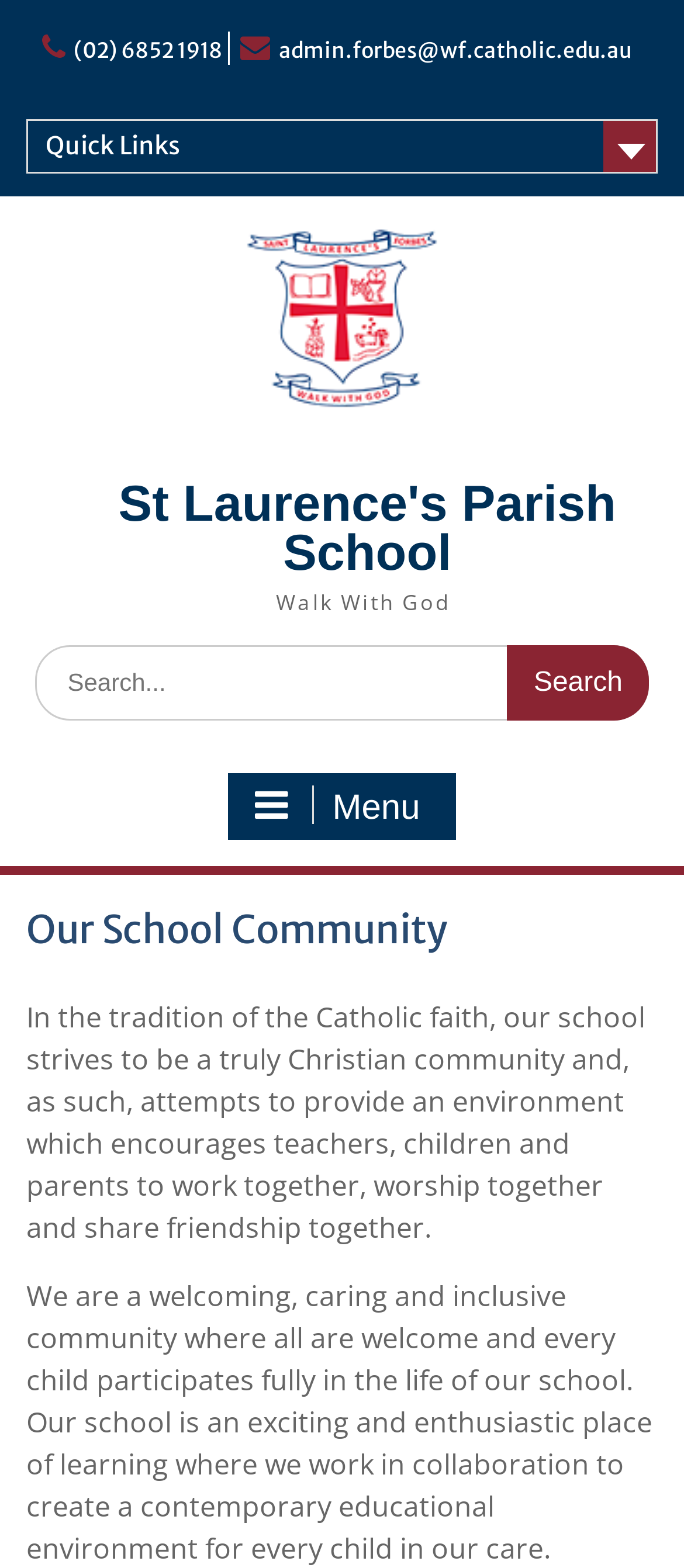Locate the coordinates of the bounding box for the clickable region that fulfills this instruction: "Go to the home page".

None